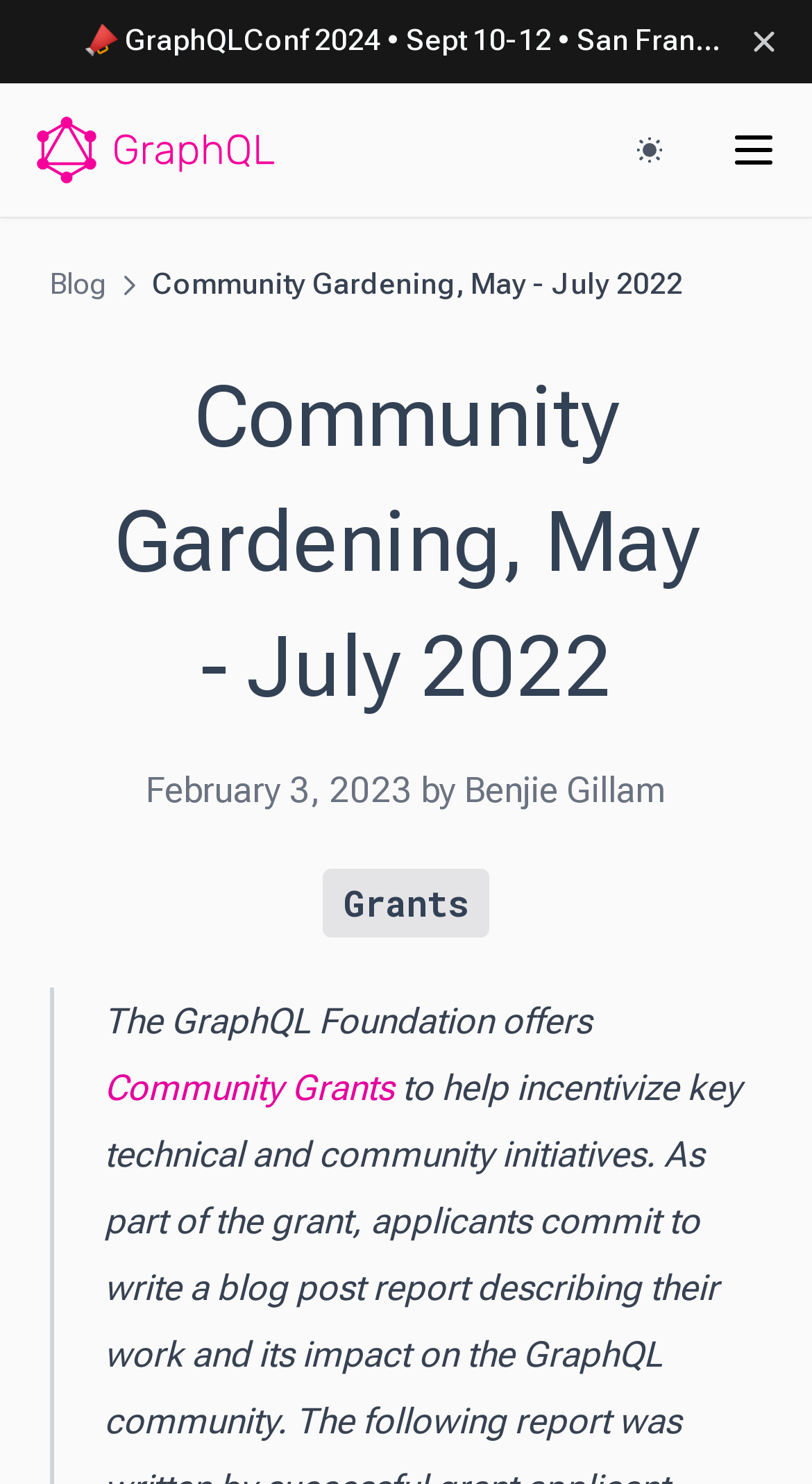Identify the bounding box for the UI element specified in this description: "Global Object Identification". The coordinates must be four float numbers between 0 and 1, formatted as [left, top, right, bottom].

[0.103, 0.087, 0.928, 0.133]